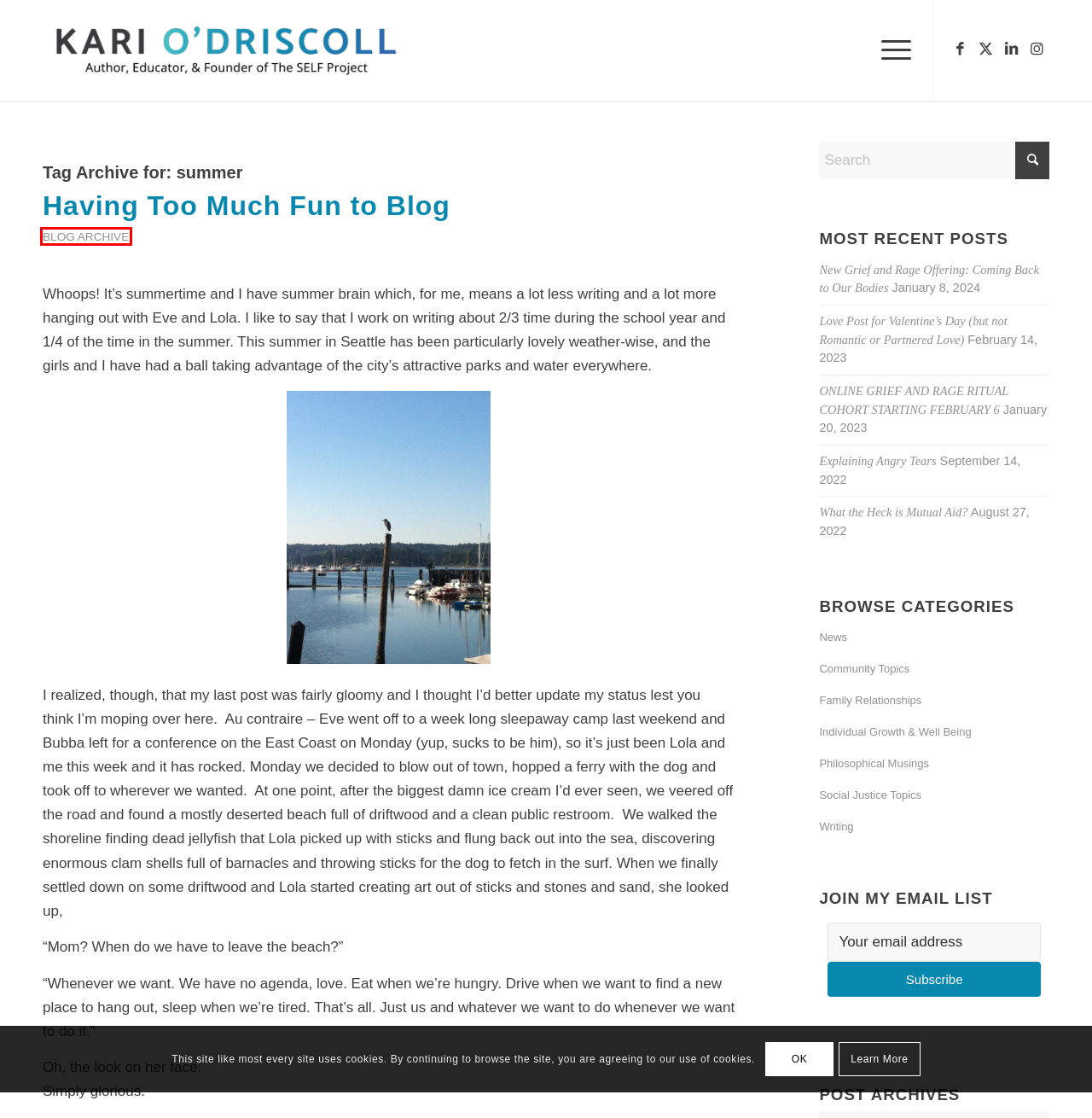You are given a screenshot of a webpage with a red rectangle bounding box around a UI element. Select the webpage description that best matches the new webpage after clicking the element in the bounding box. Here are the candidates:
A. Home • Kari O'Driscoll
B. Blog Archive Archives • Kari O'Driscoll
C. Community Topics Archives • Kari O'Driscoll
D. Family Relationships Archives • Kari O'Driscoll
E. New Grief and Rage Offering: Coming Back to Our Bodies • Kari O'Driscoll
F. Writing Archives • Kari O'Driscoll
G. Social Justice Topics Archives • Kari O'Driscoll
H. Philosophical Musings Archives • Kari O'Driscoll

B